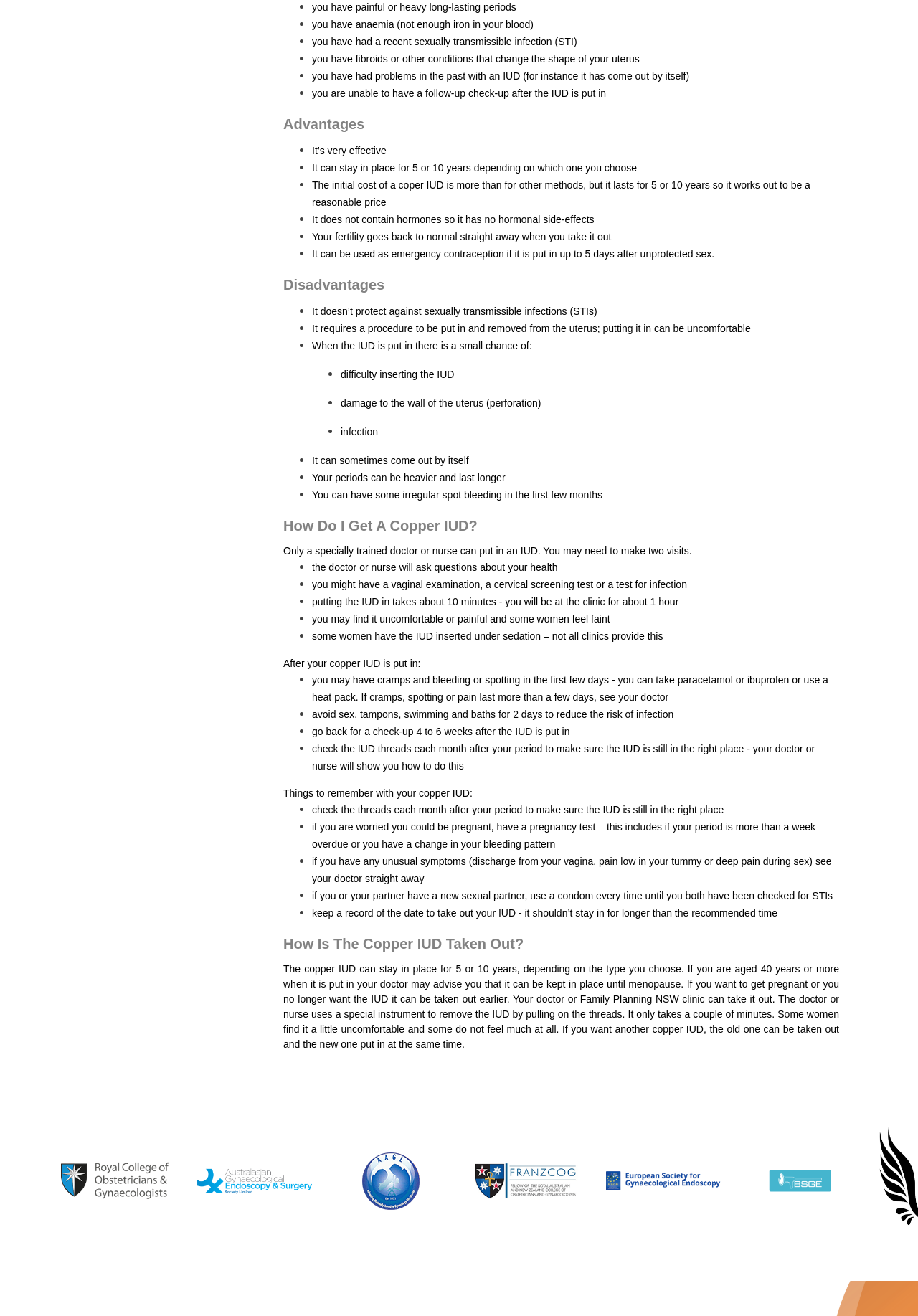Identify the bounding box coordinates for the UI element that matches this description: "Famatech".

None